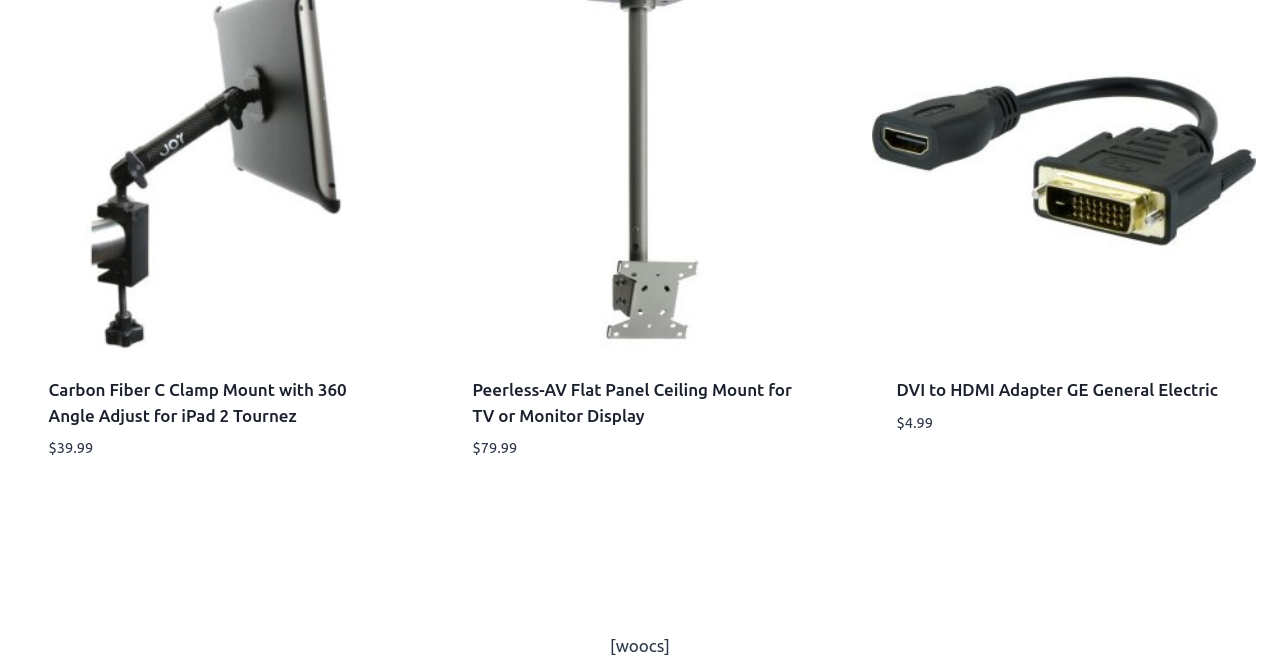Answer the question below with a single word or a brief phrase: 
What is the price of the Carbon Fiber C Clamp Mount?

$39.99